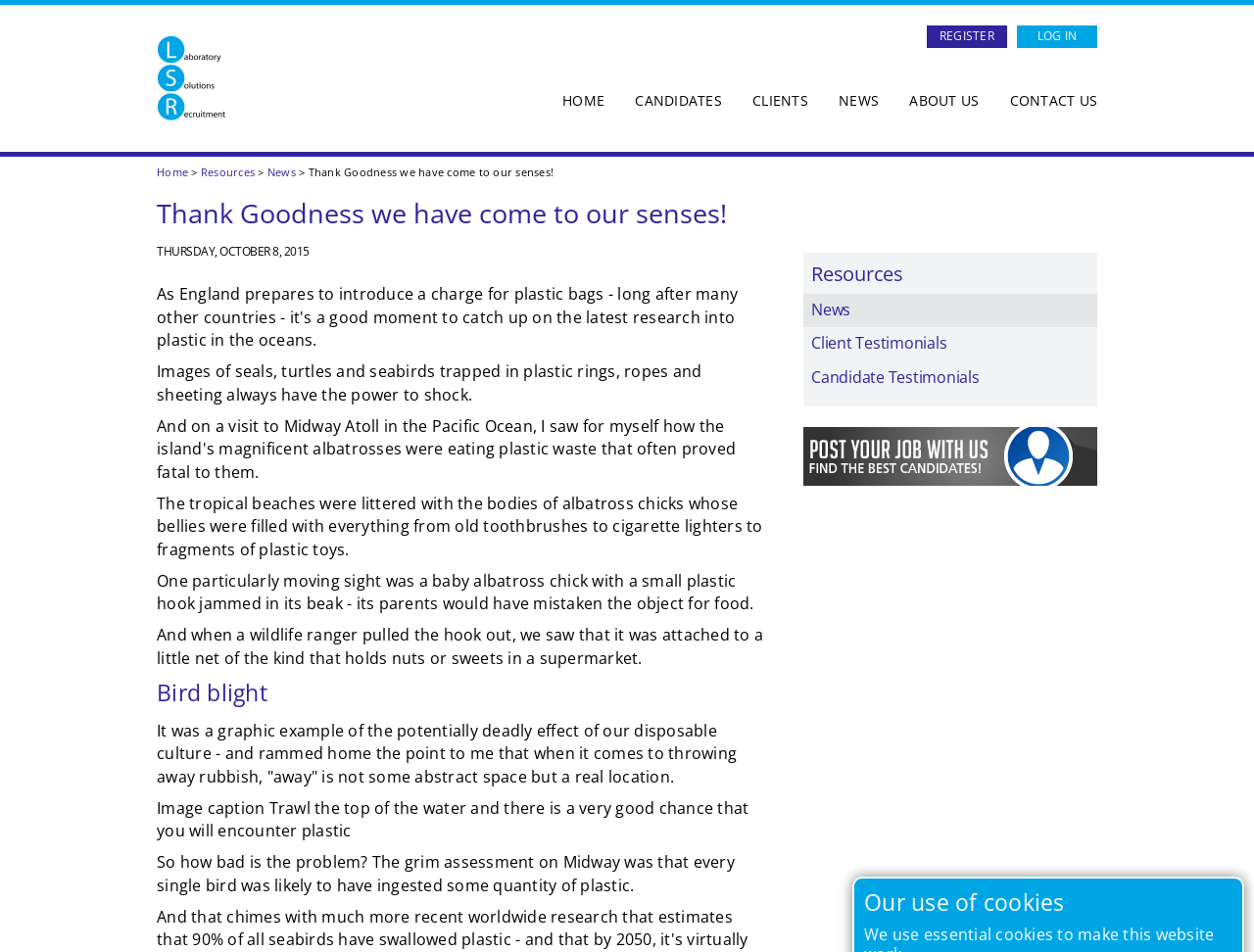Highlight the bounding box coordinates of the region I should click on to meet the following instruction: "Click on the 'NEWS' link".

[0.669, 0.096, 0.701, 0.114]